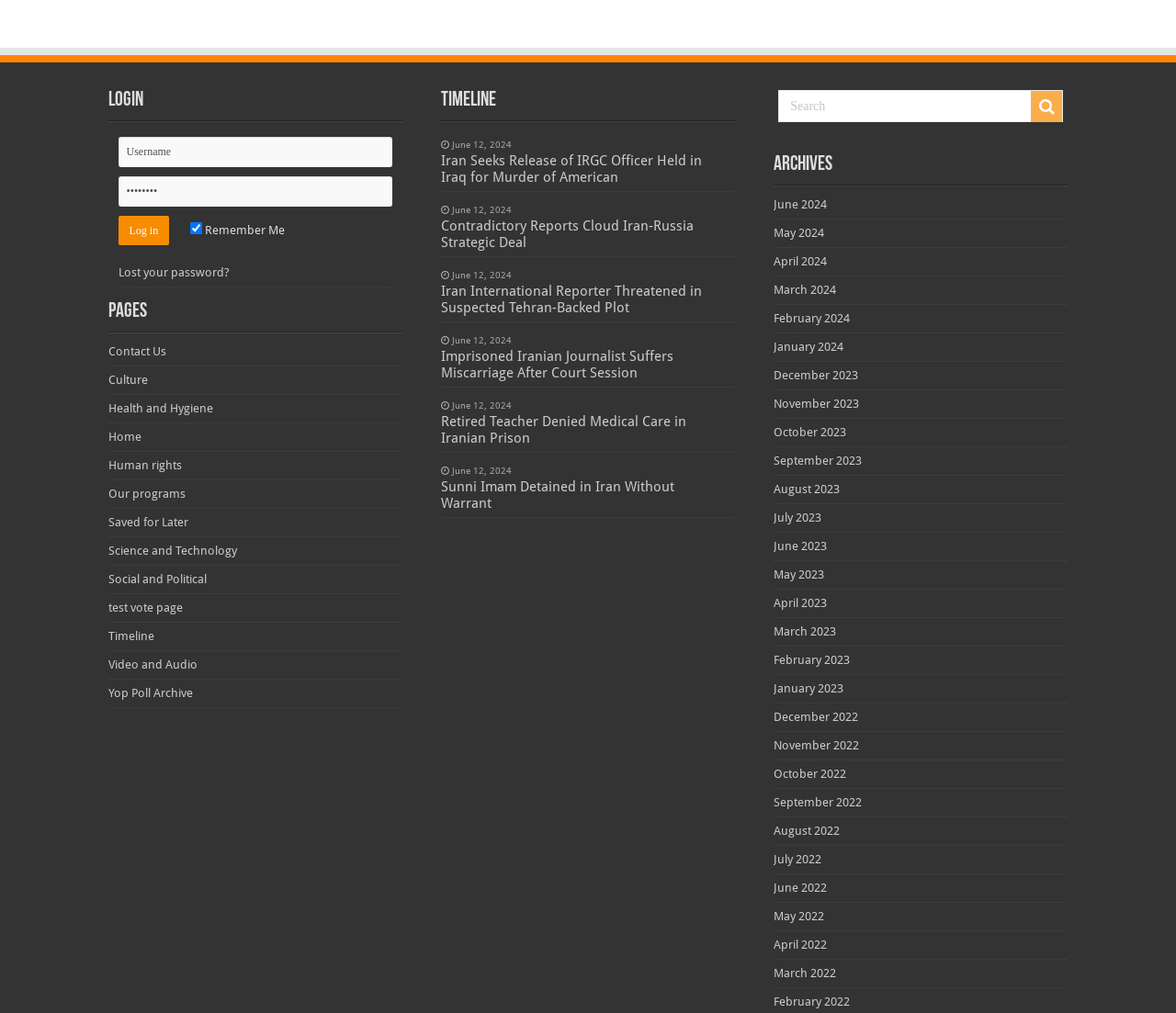Indicate the bounding box coordinates of the clickable region to achieve the following instruction: "go to contact us page."

[0.092, 0.34, 0.141, 0.354]